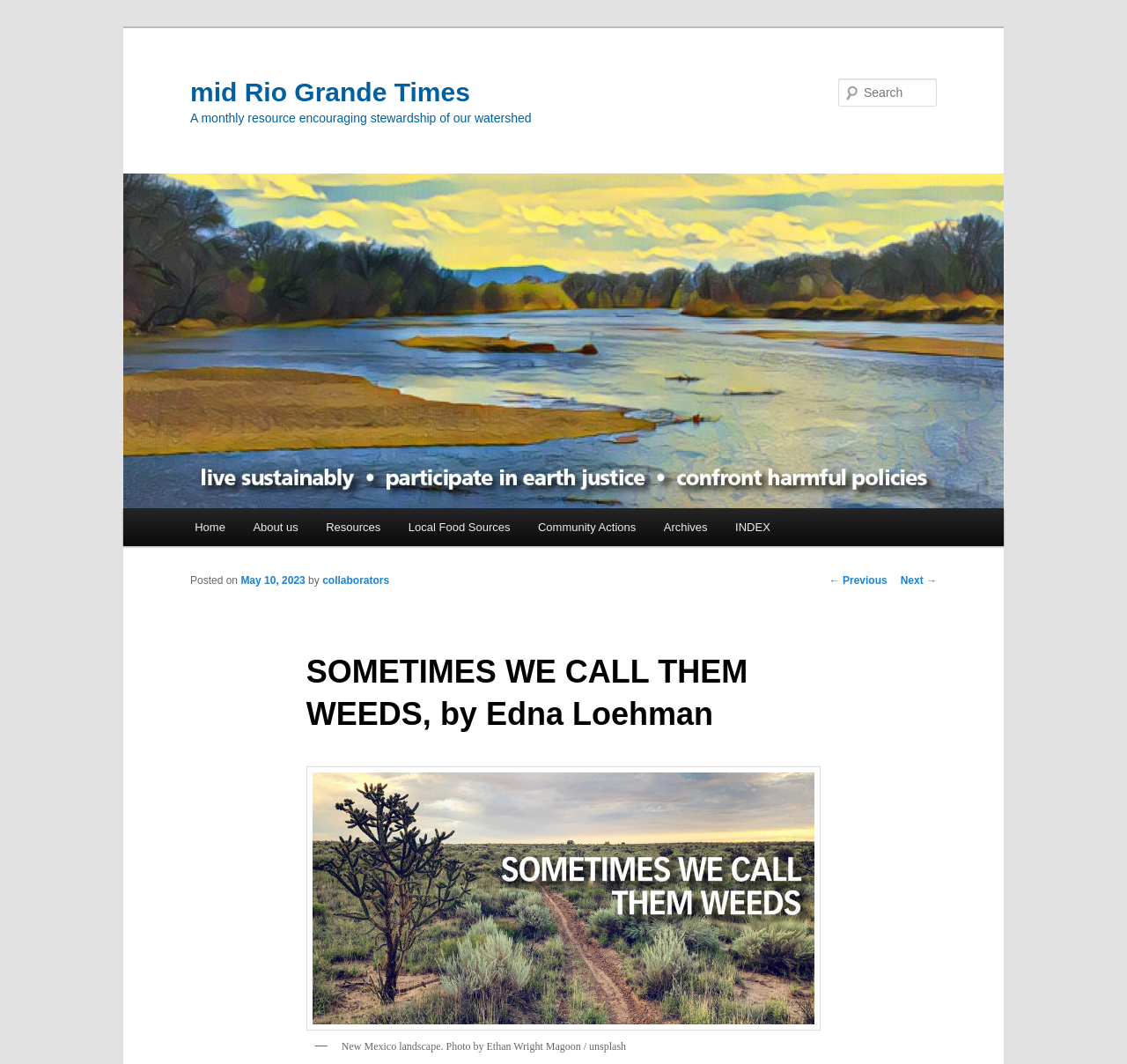Generate an in-depth caption that captures all aspects of the webpage.

The webpage is titled "SOMETIMES WE CALL THEM WEEDS, by Edna Loehman | mid Rio Grande Times" and appears to be a blog post or article. At the top, there is a link to "Skip to primary content" and a heading that reads "mid Rio Grande Times". Below this, there is a subheading that describes the website as "A monthly resource encouraging stewardship of our watershed".

To the right of the subheading, there is an image with the same title as the website, "mid Rio Grande Times". Above the image, there is a search bar with a label "Search" and a text box to input search queries.

The main menu is located below the image, with links to various sections of the website, including "Home", "About us", "Resources", "Local Food Sources", "Community Actions", "Archives", and "INDEX".

The main content of the webpage is an article titled "SOMETIMES WE CALL THEM WEEDS, by Edna Loehman". The article has a posted date of "May 10, 2023" and is attributed to "collaborators". Below the title, there is a figure with a caption that describes a New Mexico landscape photo taken by Ethan Wright Magoon.

At the bottom of the page, there are links to navigate to previous and next posts, labeled "← Previous" and "Next →".